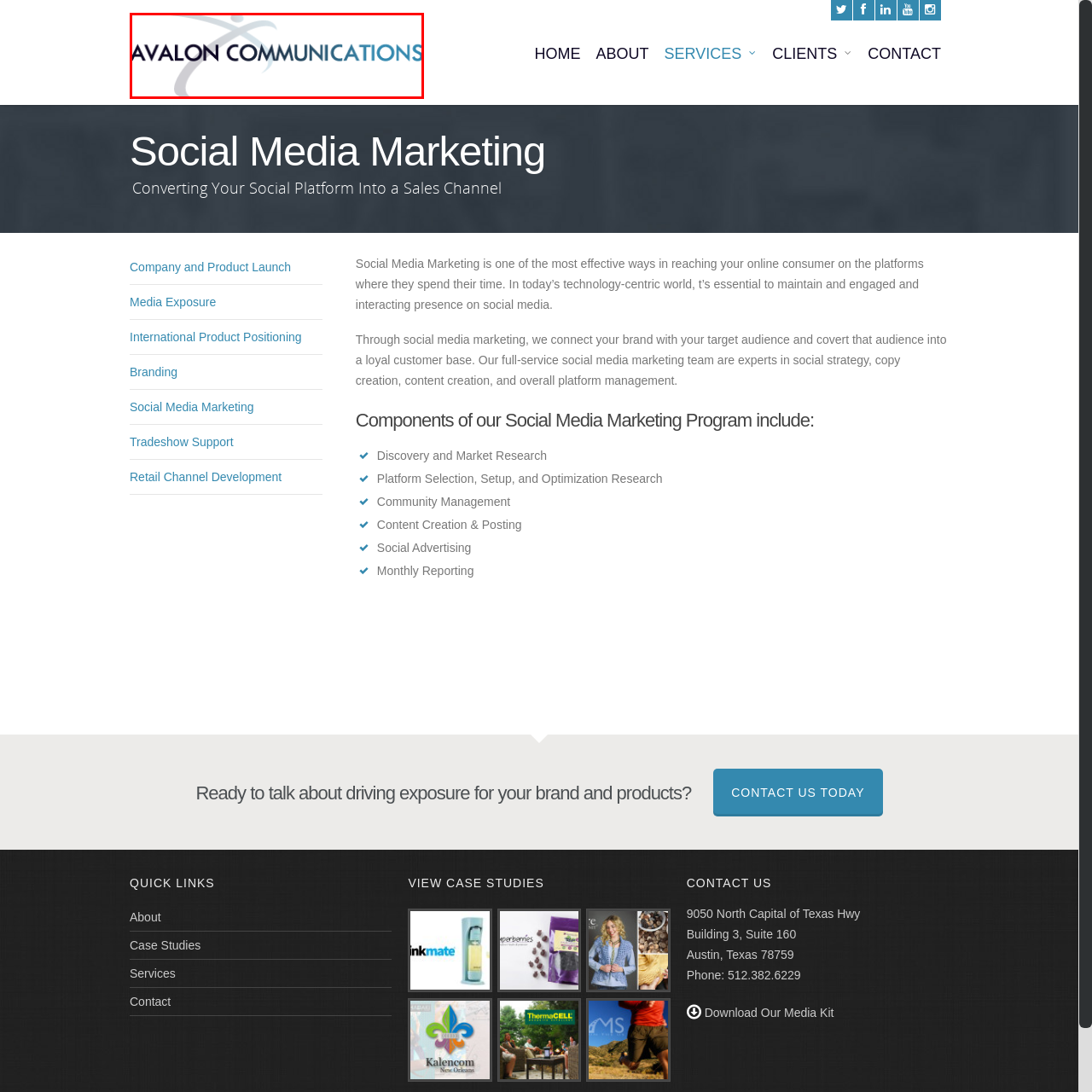Offer an in-depth caption for the image content enclosed by the red border.

The image features the logo of Avalon Communications, a company specializing in social media marketing. The design includes the name "Avalon Communications" in a modern typeface, with "Avalon" presented in a bold font, while "Communications" is styled with a lighter weight, incorporating a gradient that transitions from dark to light blue. This logo symbolizes professionalism and expertise in connecting brands with their target audiences through effective social media strategies. The logo is positioned against a clean, minimalistic background, enhancing its visual appeal and memorability.